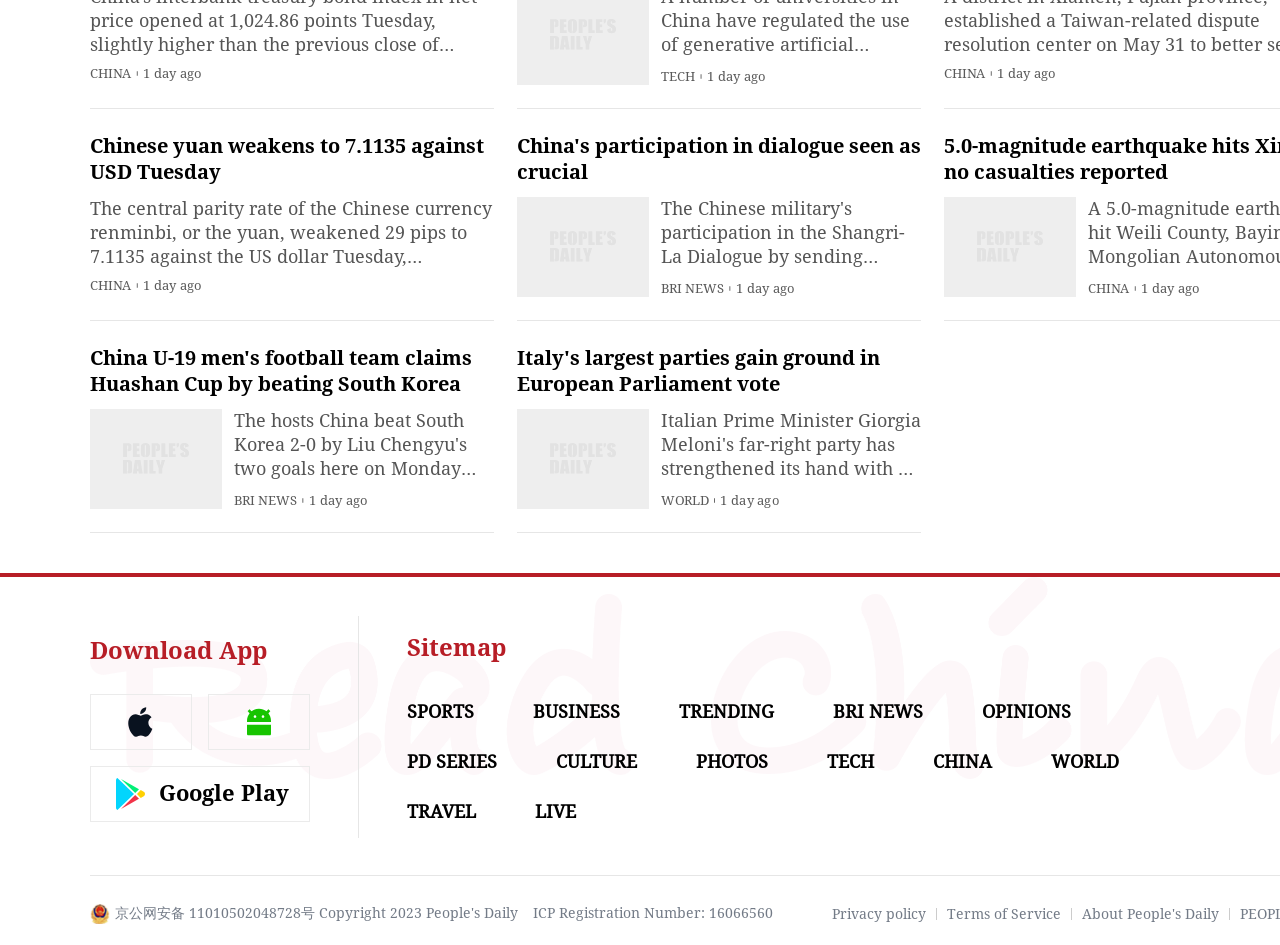Locate the coordinates of the bounding box for the clickable region that fulfills this instruction: "Visit the BRI NEWS section".

[0.516, 0.297, 0.566, 0.312]